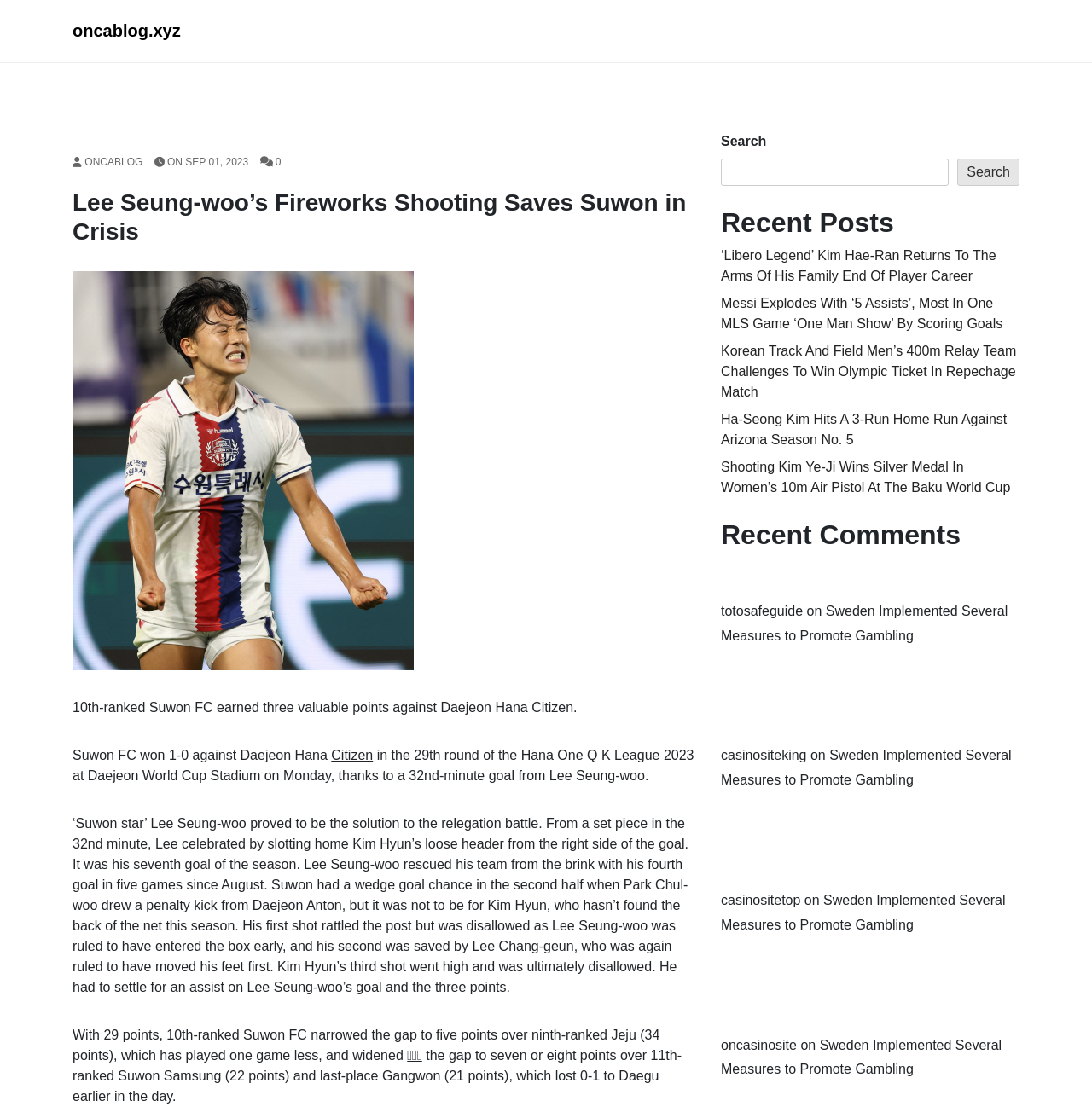Provide a brief response to the question below using a single word or phrase: 
What is the name of the football player who scored a goal?

Lee Seung-woo